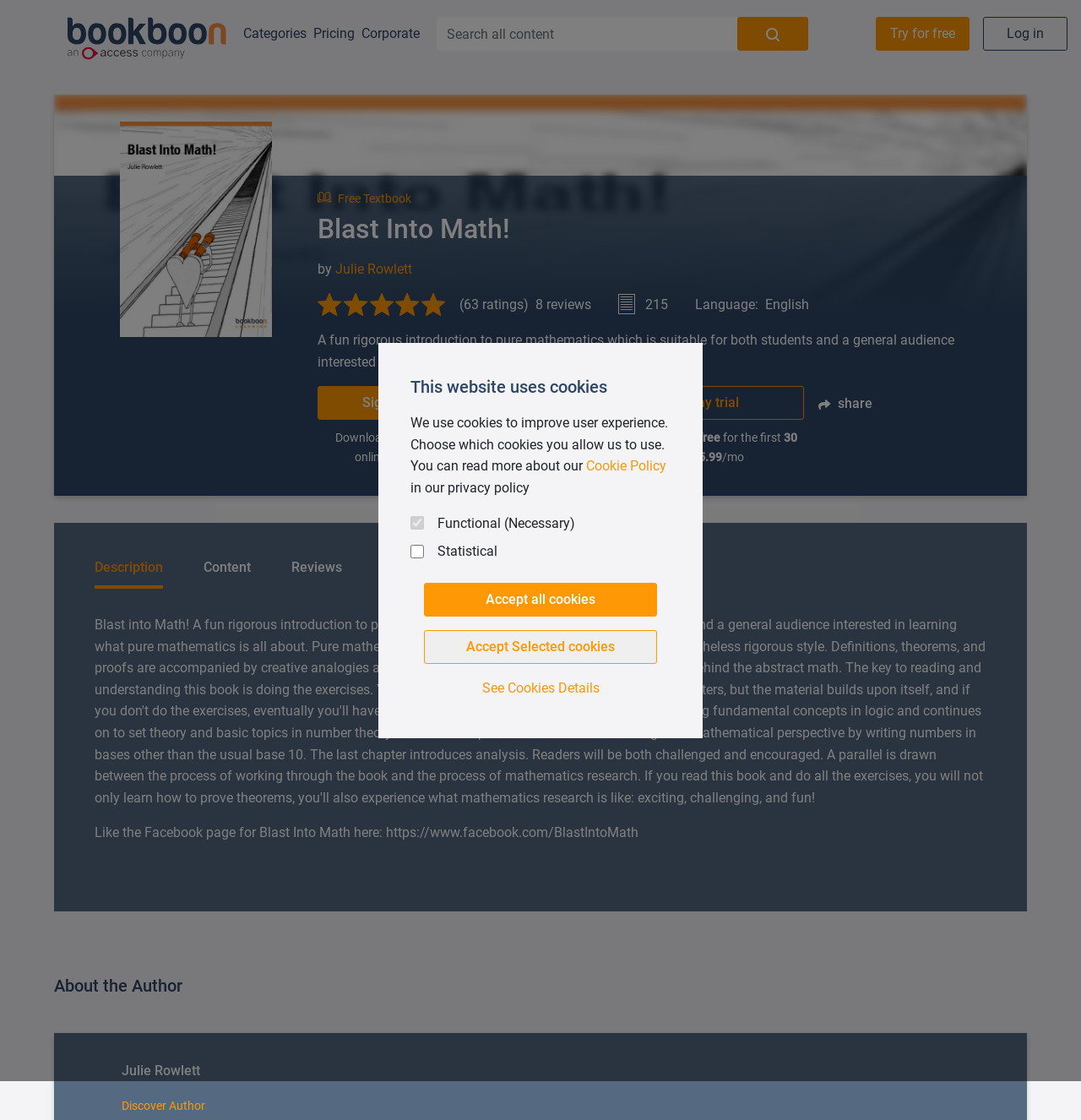Please provide a brief answer to the following inquiry using a single word or phrase:
What is the price of the business subscription?

$5.99/mo